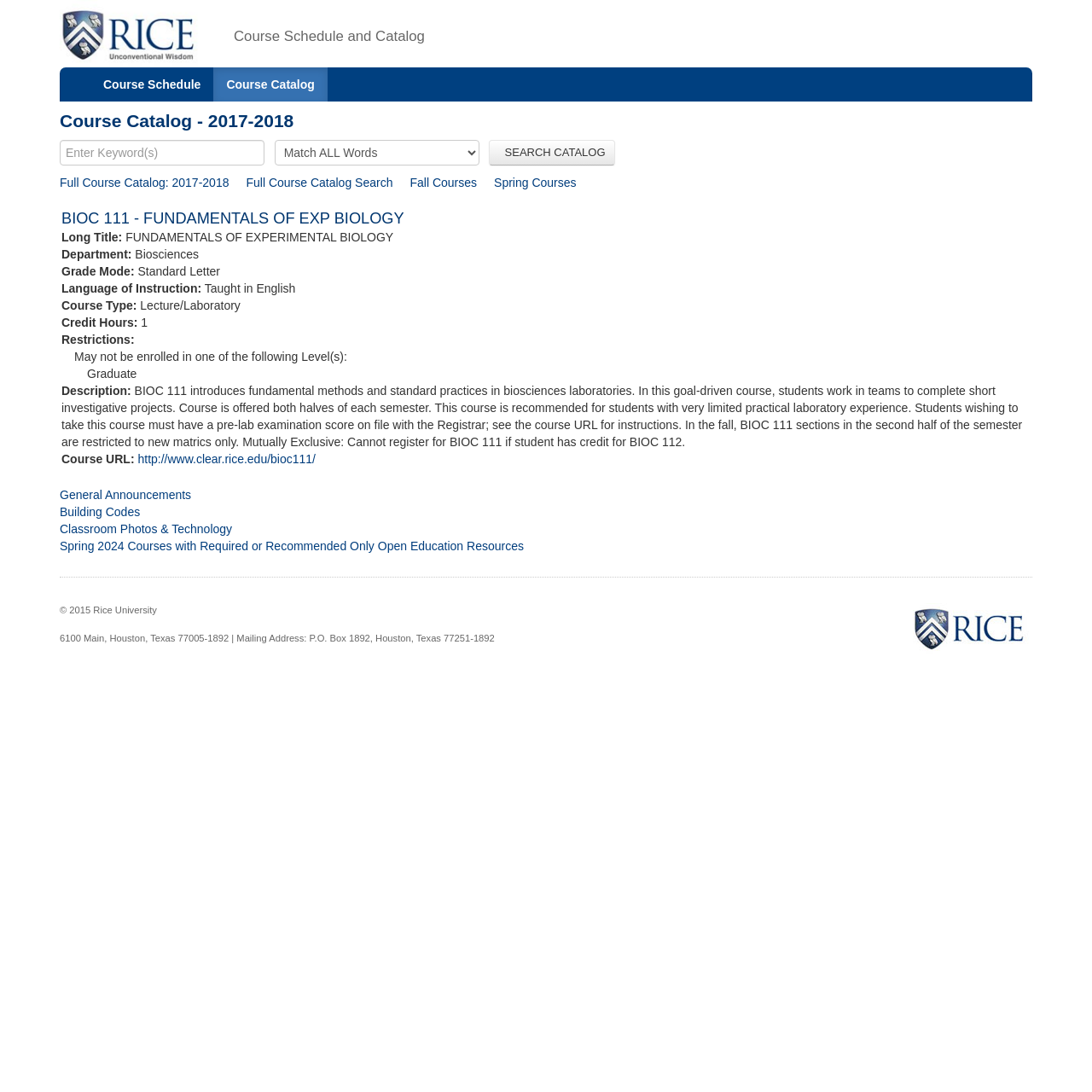Give a detailed overview of the webpage's appearance and contents.

The webpage is a course catalog for Rice University, specifically for the 2017-2018 academic year. At the top left corner, there is a Rice University logo. Below the logo, there is a heading that reads "Course Schedule and Catalog". To the right of this heading, there are two links: "Course Schedule" and "Course Catalog". 

Below these links, there is a search bar with a label "Enter Keyword(s)" and a dropdown menu. To the right of the search bar, there is a search button labeled "SEARCH CATALOG". 

Underneath the search bar, there are several links: "Full Course Catalog: 2017-2018", "Full Course Catalog Search", "Fall Courses", and "Spring Courses". 

The main content of the page is a course description for "BIOC 111 - FUNDAMENTALS OF EXP BIOLOGY". The course title is followed by a long title, department, grade mode, language of instruction, course type, credit hours, and restrictions. There is also a course description that provides more details about the course, including its goals, prerequisites, and mutually exclusive courses. 

At the bottom of the page, there are several links to other resources, including "General Announcements", "Building Codes", "Classroom Photos & Technology", and "Spring 2024 Courses with Required or Recommended Only Open Education Resources". 

Finally, at the very bottom of the page, there is a copyright notice and contact information for Rice University.